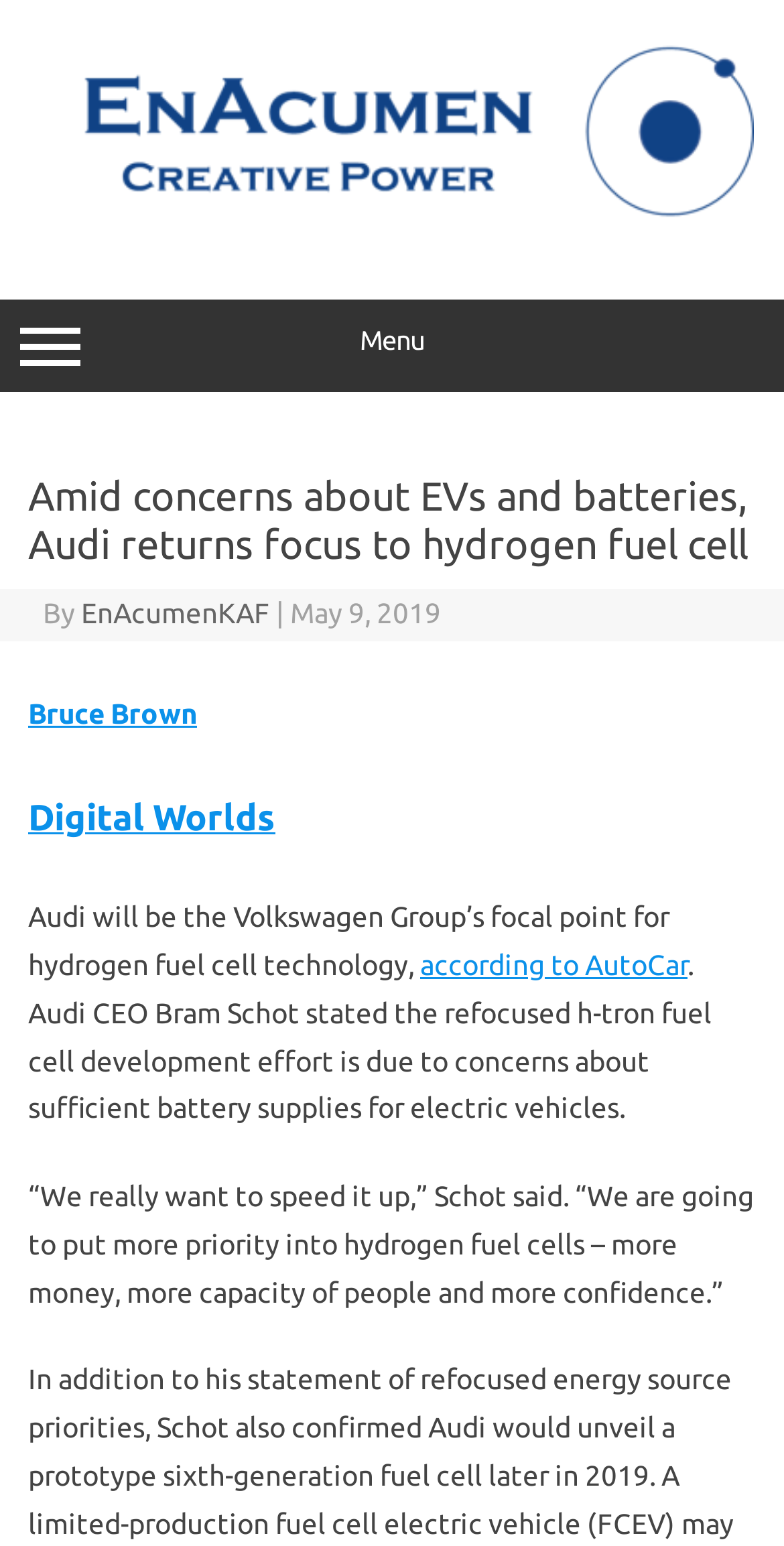Use a single word or phrase to answer the following:
What is the name of the publication that reported on Audi's focus on hydrogen fuel cell technology?

AutoCar